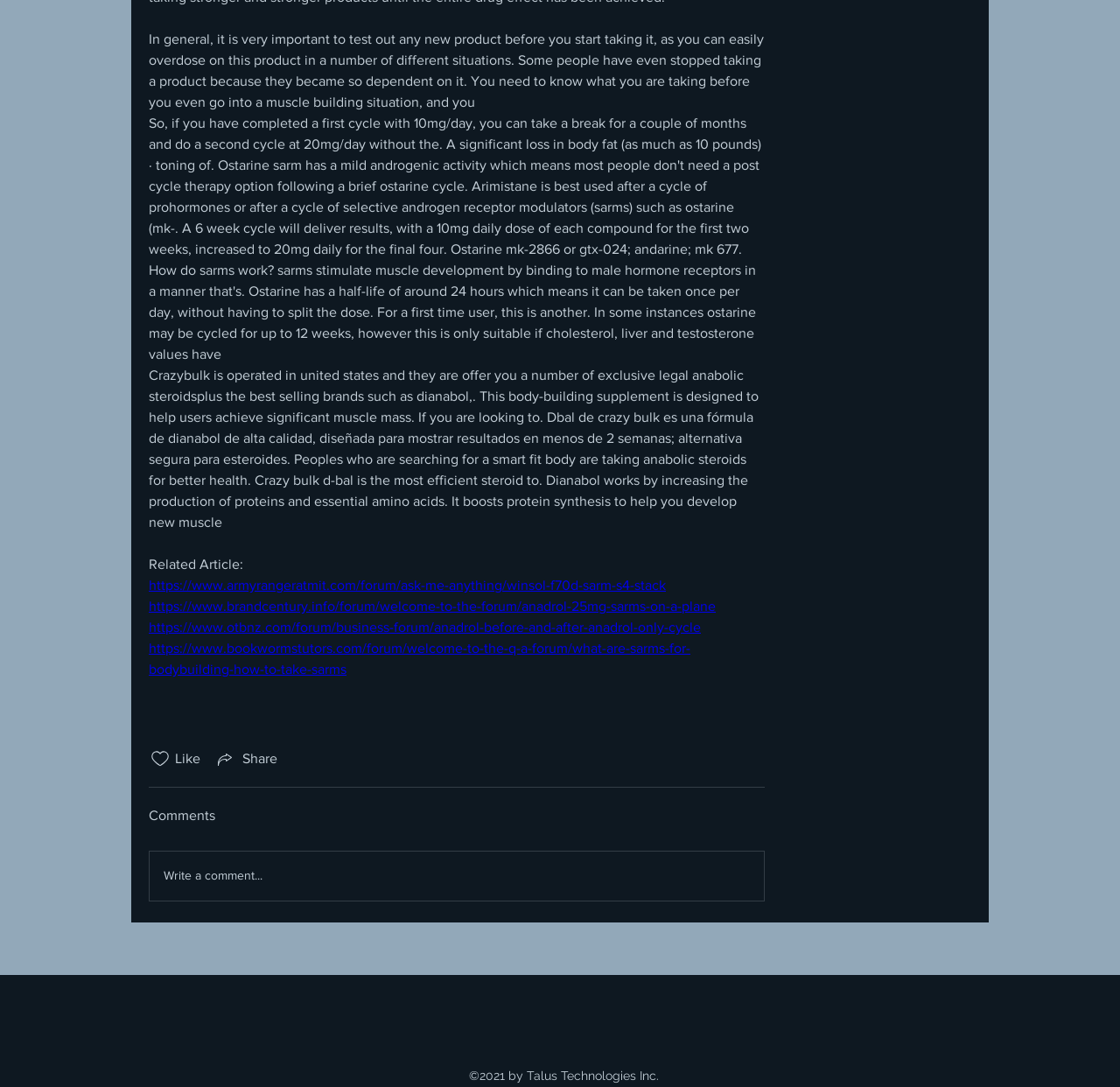Extract the bounding box for the UI element that matches this description: "https://www.otbnz.com/forum/business-forum/anadrol-before-and-after-anadrol-only-cycle".

[0.133, 0.57, 0.626, 0.584]